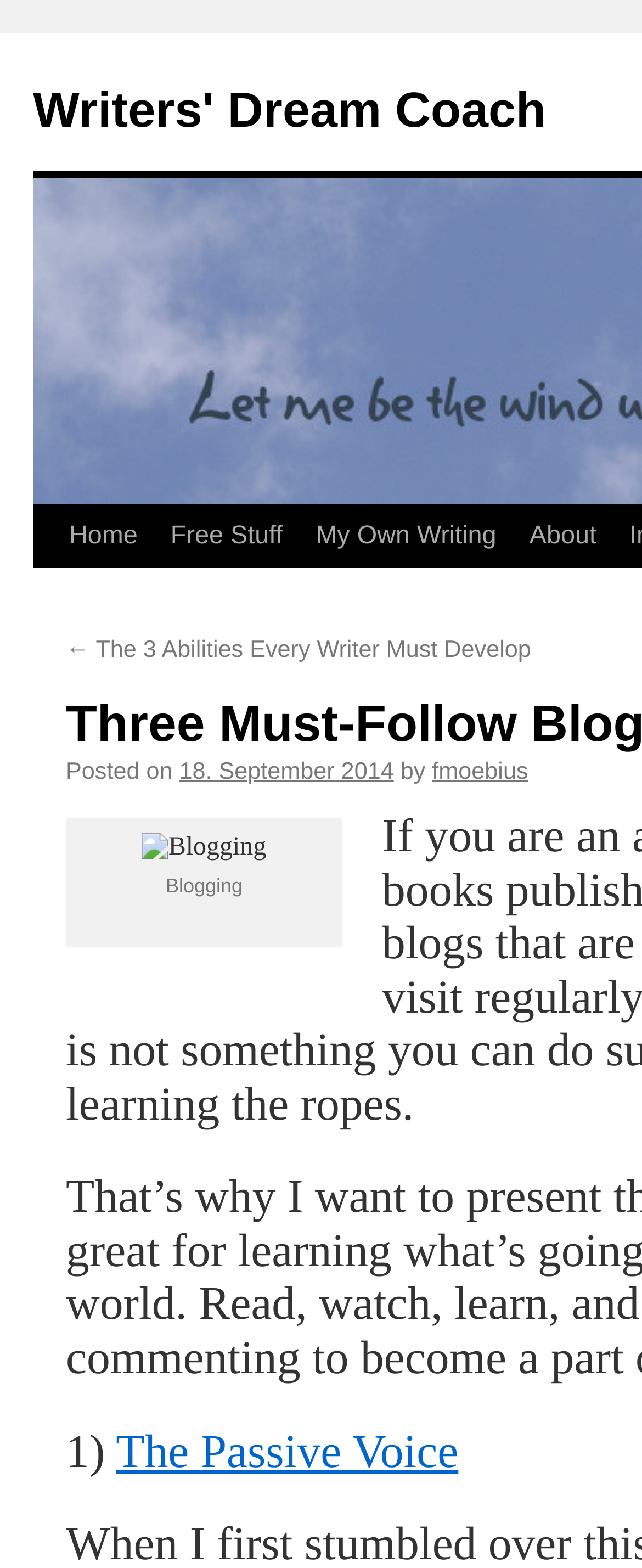Give an extensive and precise description of the webpage.

The webpage is about Writers' Dream Coach, a resource for writers. At the top, there is a navigation menu with links to "Home", "Free Stuff", "My Own Writing", and "About". Below the navigation menu, there is a link to skip to the content.

The main content of the webpage is a blog post titled "Three Must-Follow Blogs for Writers". The post is dated September 18, 2014, and is written by fmoebius. The post has a brief introduction, followed by a list of recommended blogs. The first recommended blog is "The Passive Voice", which is listed as number one.

To the left of the blog post, there is an image related to blogging. Above the image, there is a link to a previous blog post titled "The 3 Abilities Every Writer Must Develop".

Overall, the webpage is focused on providing resources and tips for writers, with a specific blog post highlighting three must-follow blogs for writers.